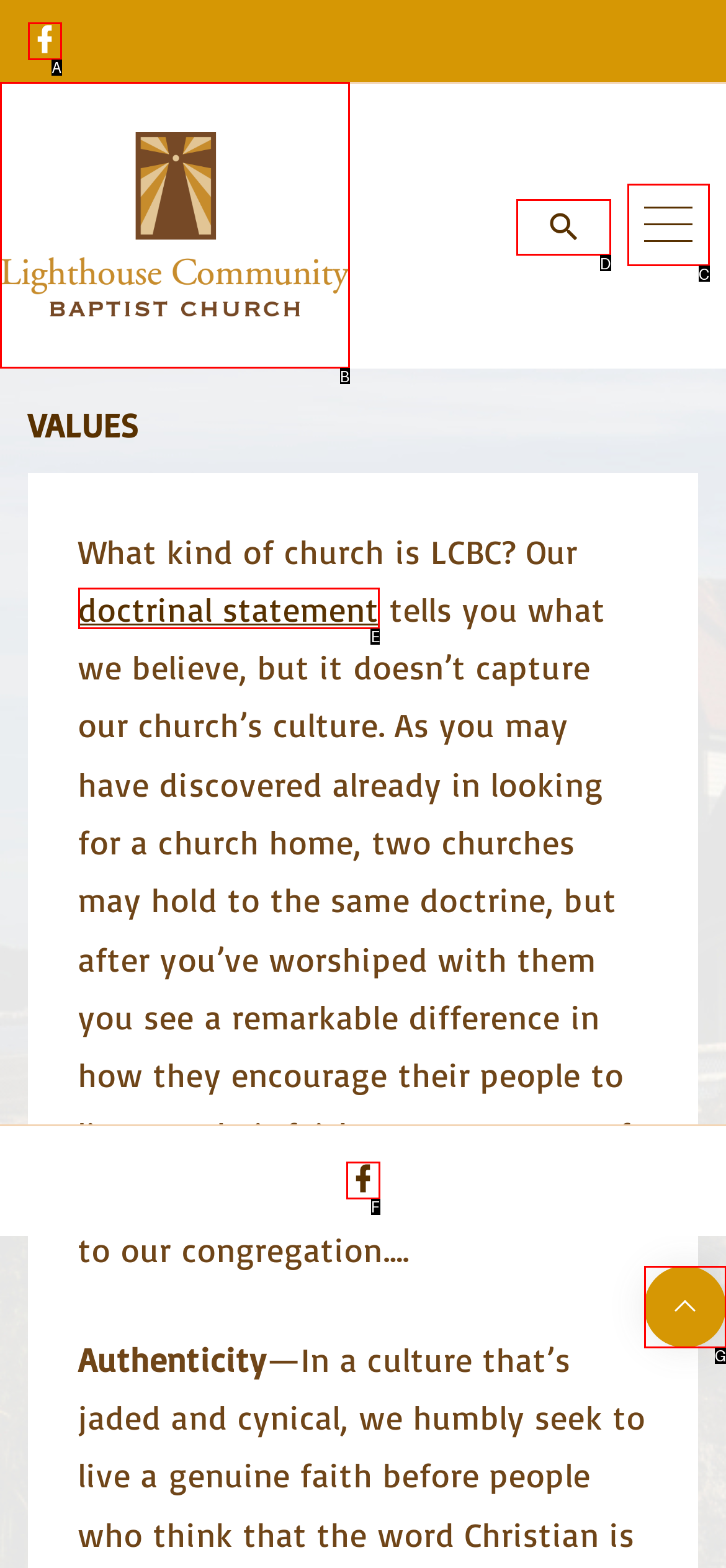Identify the option that corresponds to: facebook
Respond with the corresponding letter from the choices provided.

A